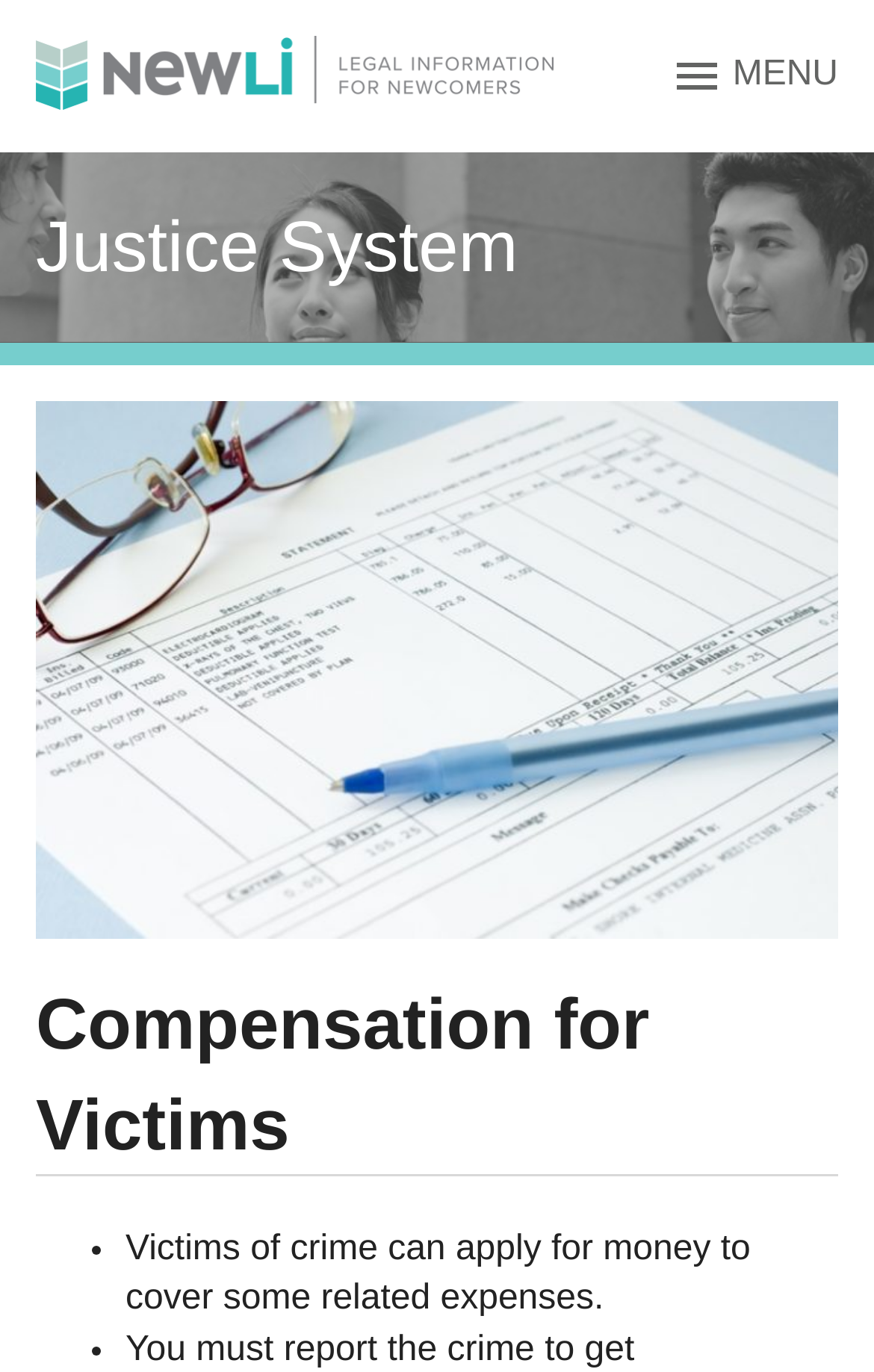Find the headline of the webpage and generate its text content.

Compensation for Victims